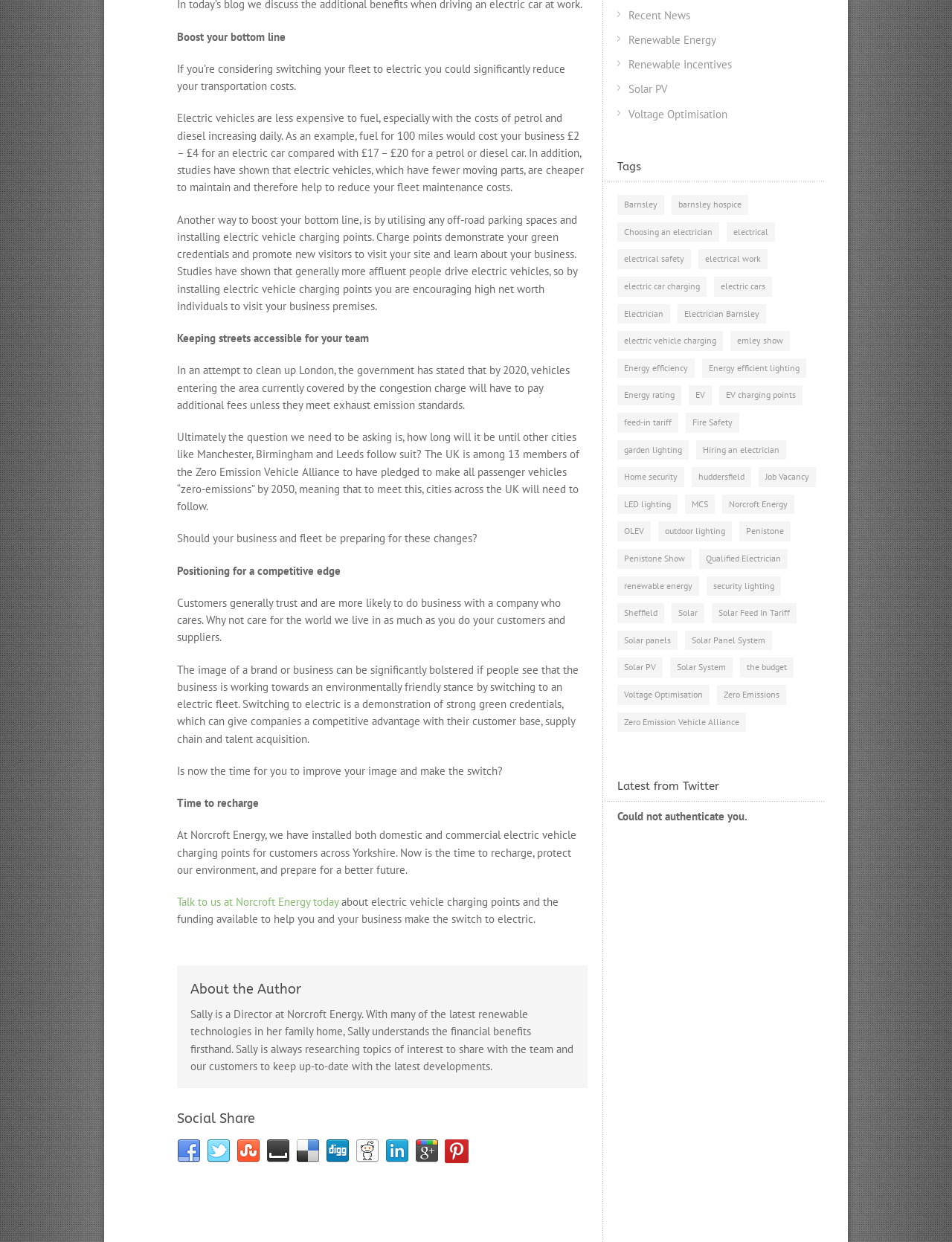Please find the bounding box coordinates (top-left x, top-left y, bottom-right x, bottom-right y) in the screenshot for the UI element described as follows: Solar Panel System

[0.72, 0.508, 0.811, 0.524]